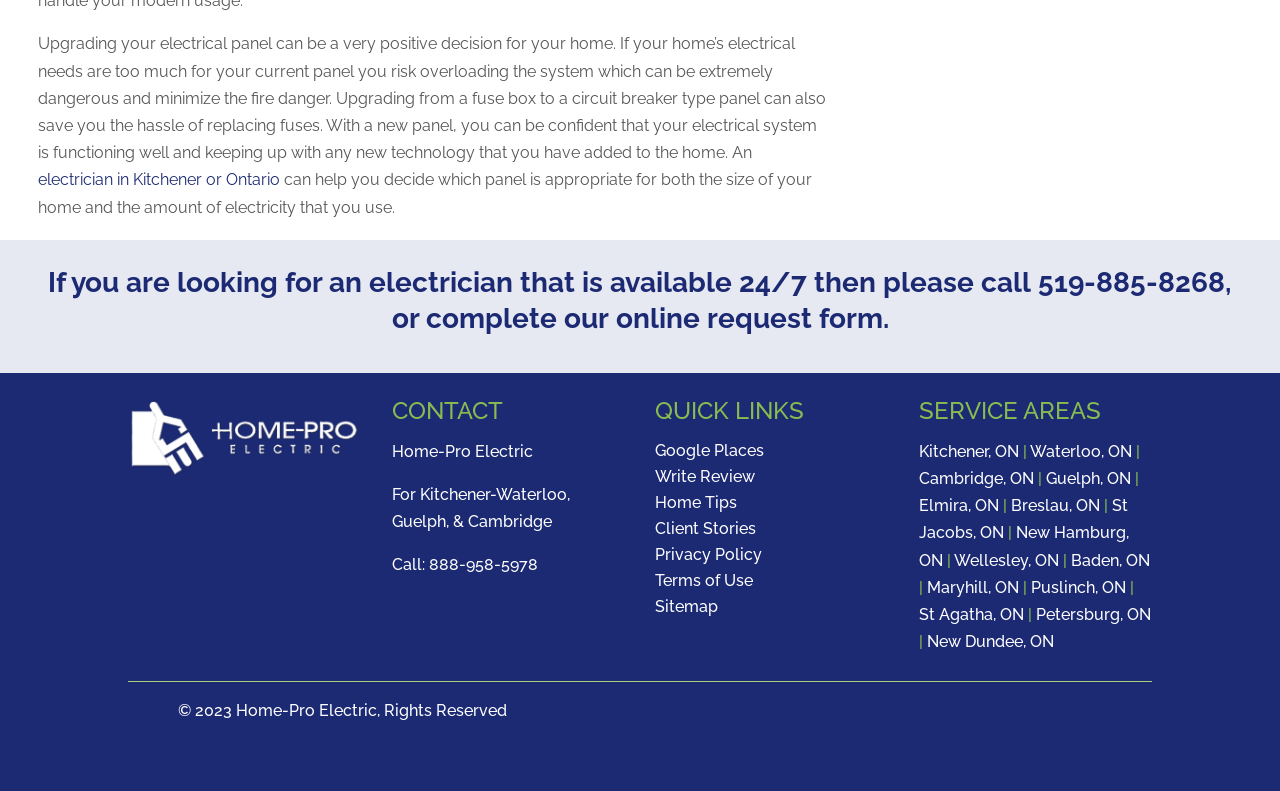Reply to the question below using a single word or brief phrase:
What is the purpose of upgrading an electrical panel?

To prevent overloading and fire danger